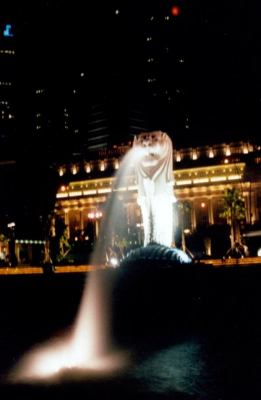What is the purpose of the Merlion statue for tourists?
Look at the image and respond with a one-word or short phrase answer.

A popular destination for photographs